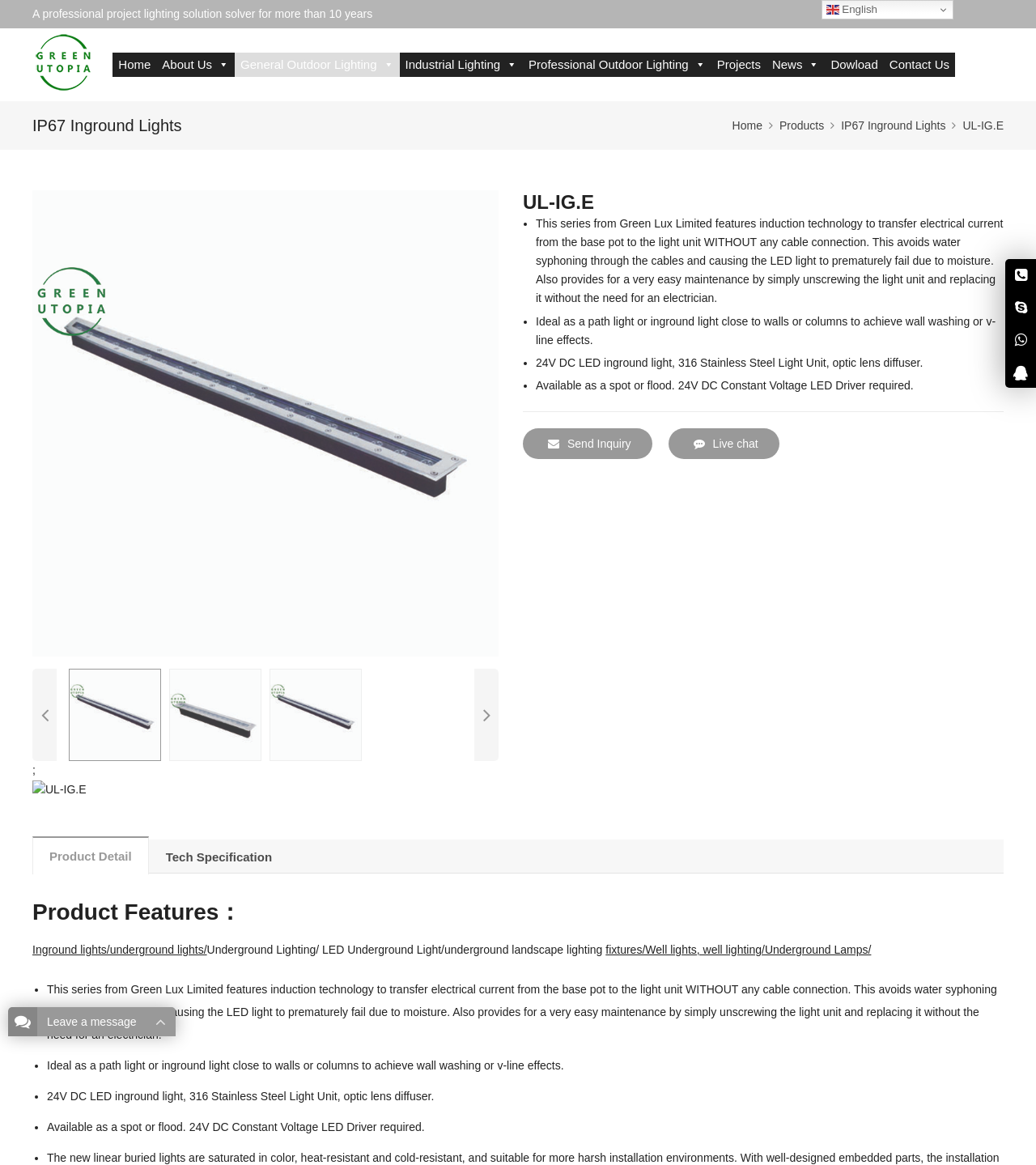Can you find the bounding box coordinates for the element to click on to achieve the instruction: "Contact us via phone"?

[0.97, 0.222, 1.0, 0.25]